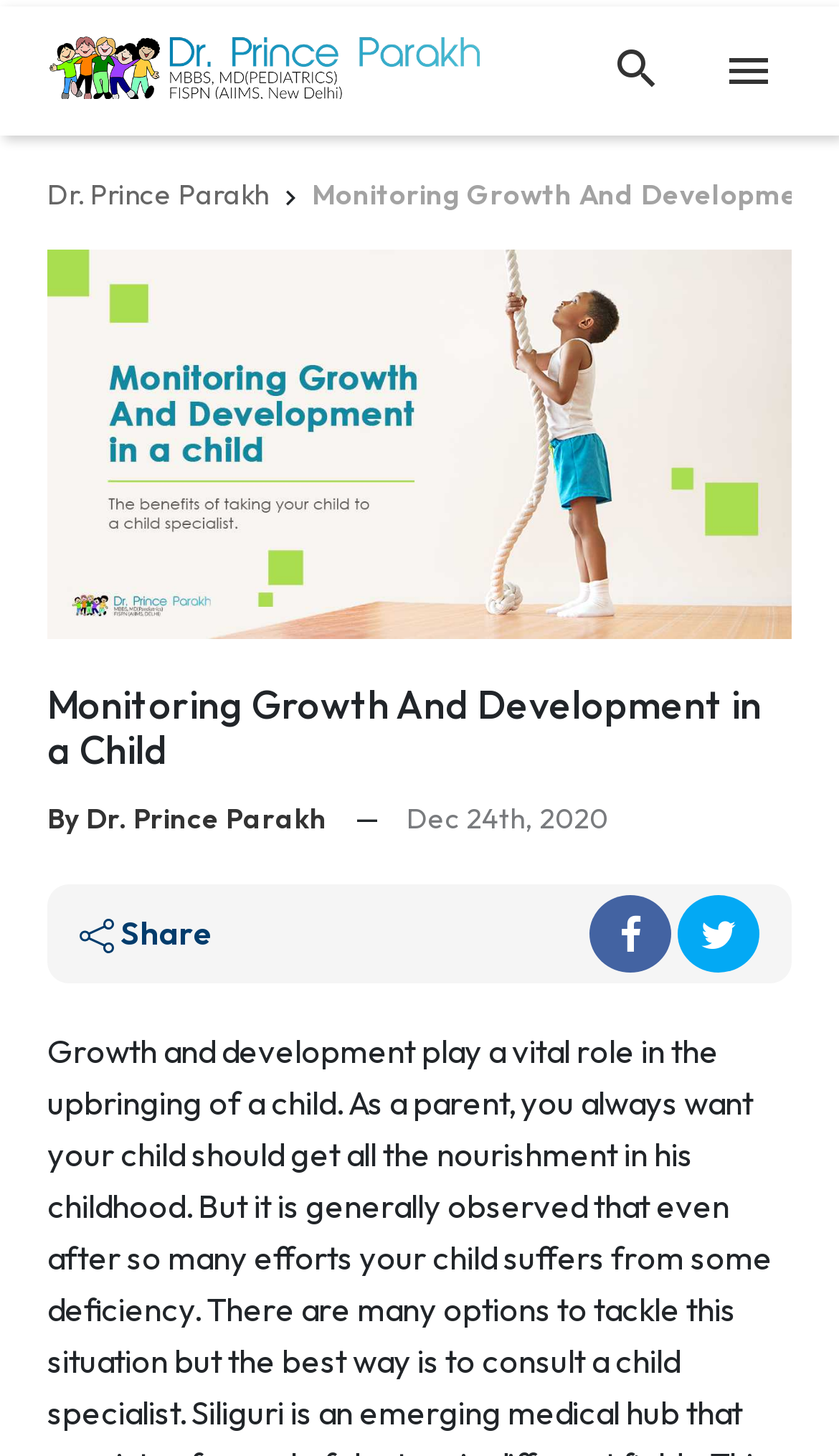Please specify the bounding box coordinates in the format (top-left x, top-left y, bottom-right x, bottom-right y), with values ranging from 0 to 1. Identify the bounding box for the UI component described as follows: By Dr. Prince Parakh

[0.056, 0.548, 0.39, 0.572]